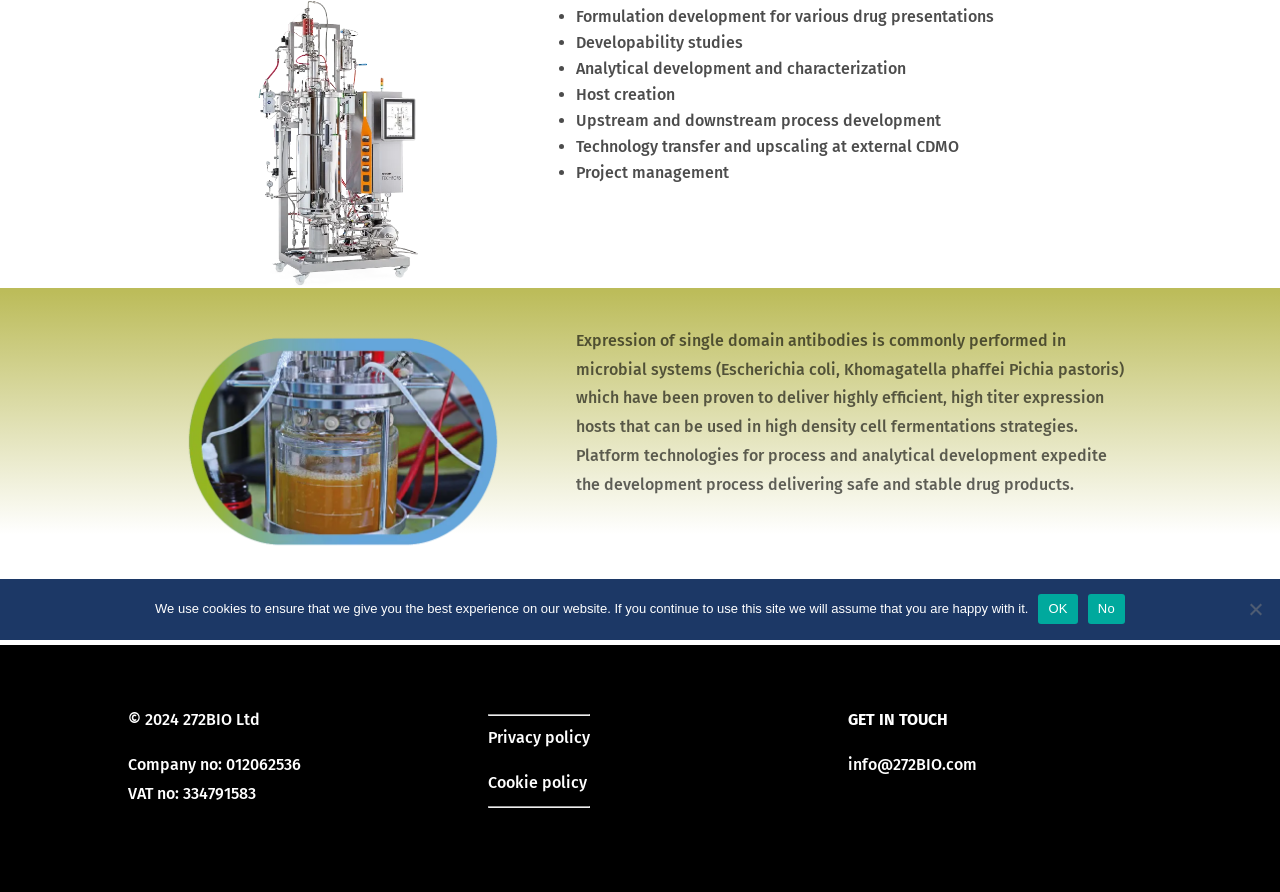Identify the bounding box of the UI element that matches this description: "Cookie policy".

[0.381, 0.867, 0.459, 0.888]